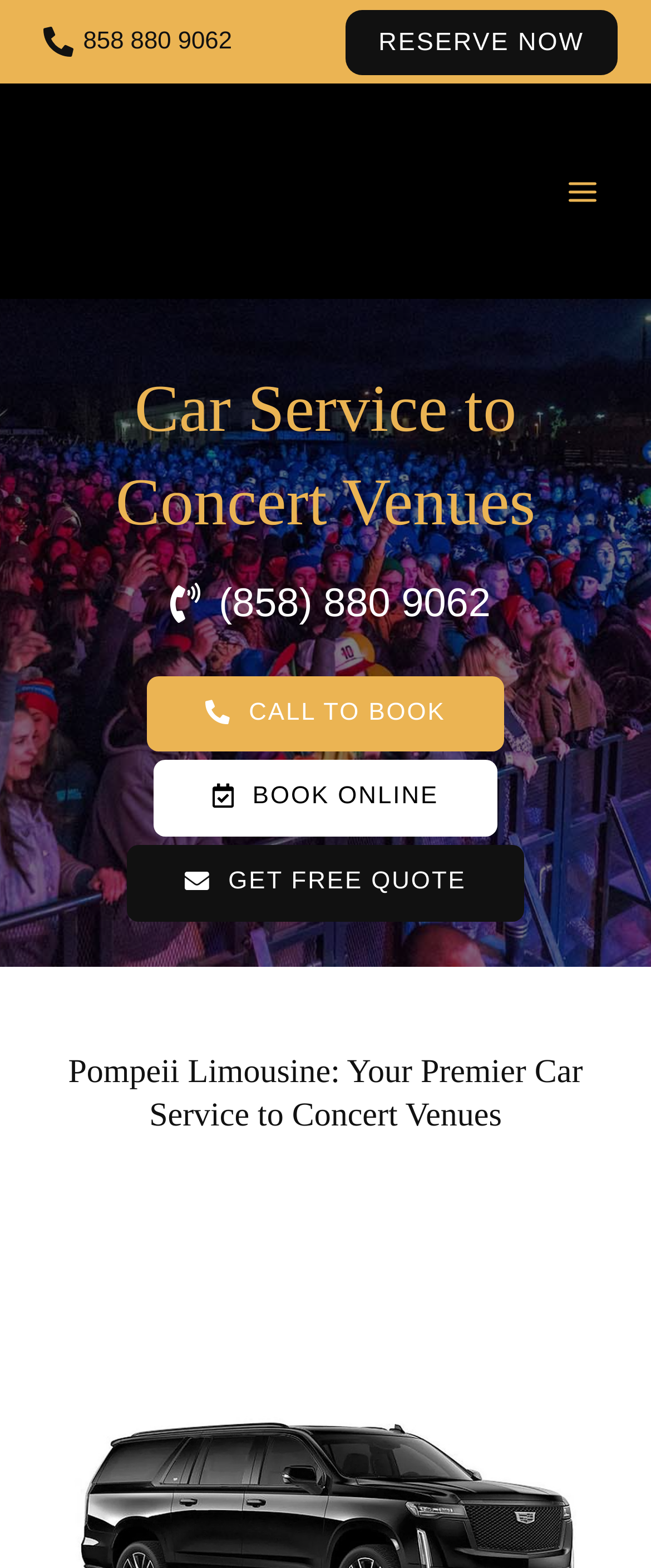What is the main menu button used for?
Make sure to answer the question with a detailed and comprehensive explanation.

I inferred the purpose of the main menu button by looking at its properties. The button is labeled 'MAIN MENU' and has an 'expanded' property, which suggests that it is used to expand or collapse the menu.